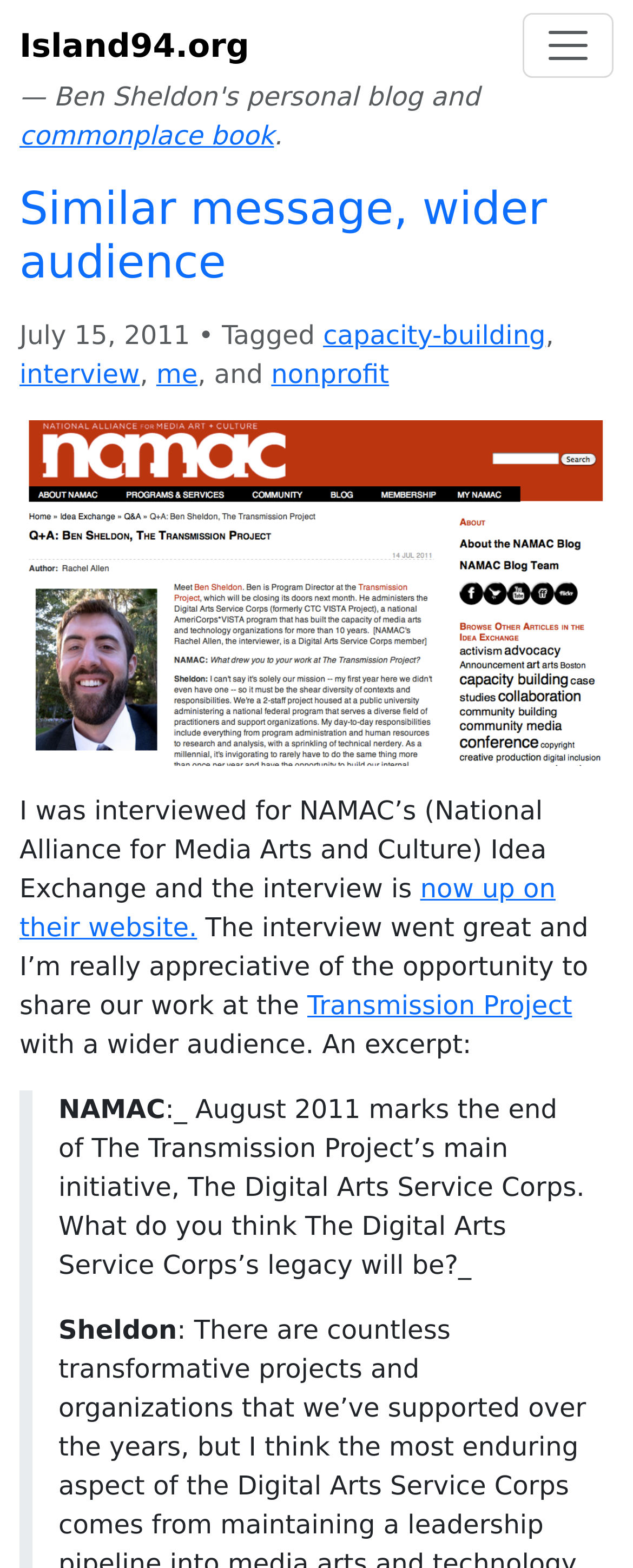Determine the bounding box coordinates for the area you should click to complete the following instruction: "See full resource".

None